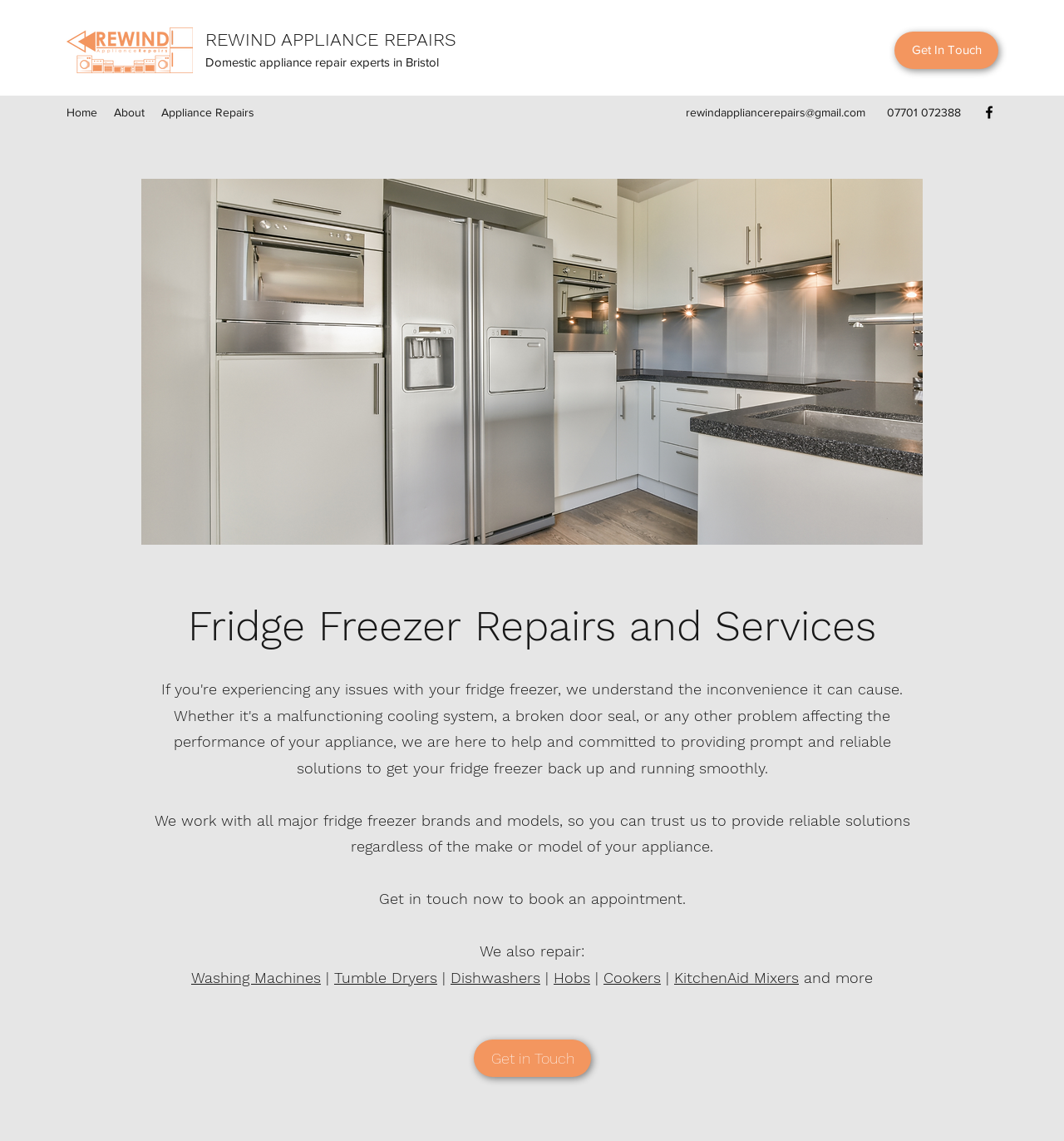Can you find the bounding box coordinates of the area I should click to execute the following instruction: "Learn more about washing machine repairs"?

[0.18, 0.849, 0.302, 0.864]